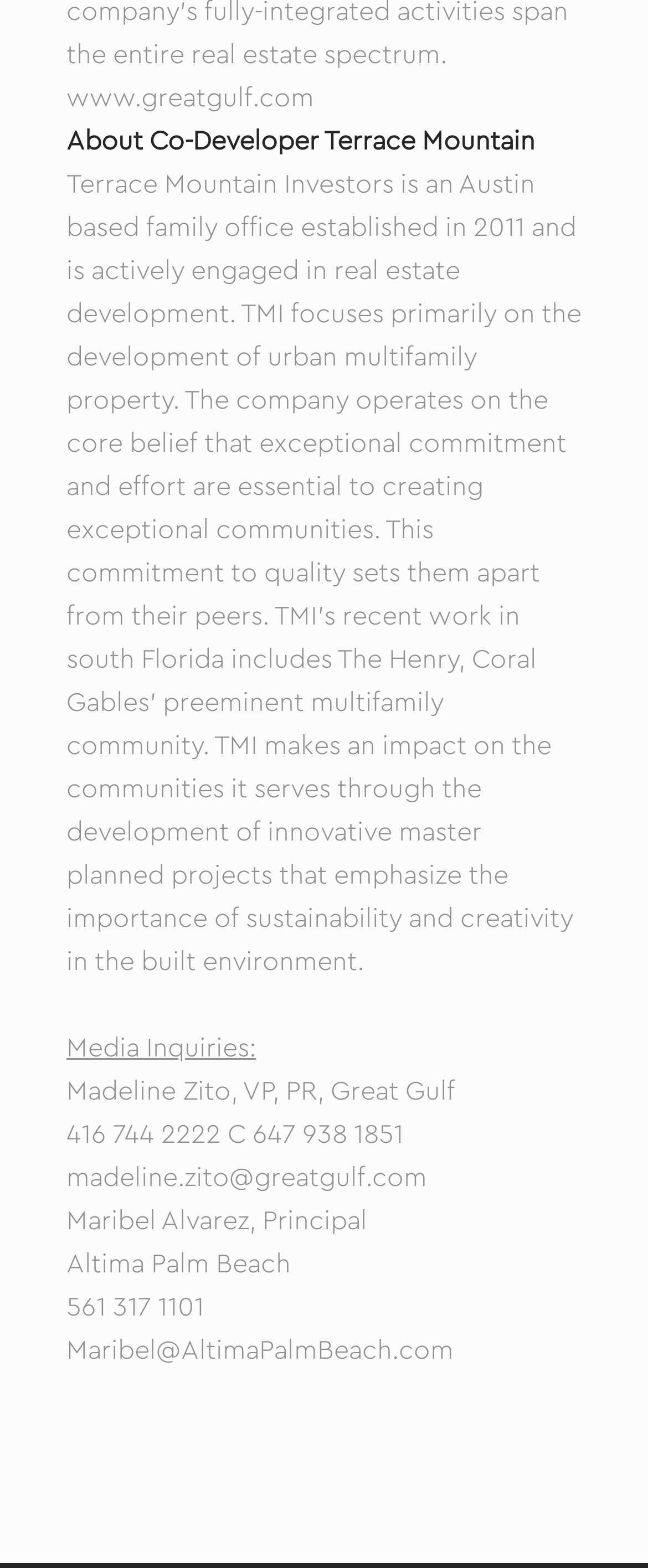Using the provided element description "Maribel@AltimaPalmBeach.com", determine the bounding box coordinates of the UI element.

[0.103, 0.85, 0.7, 0.871]